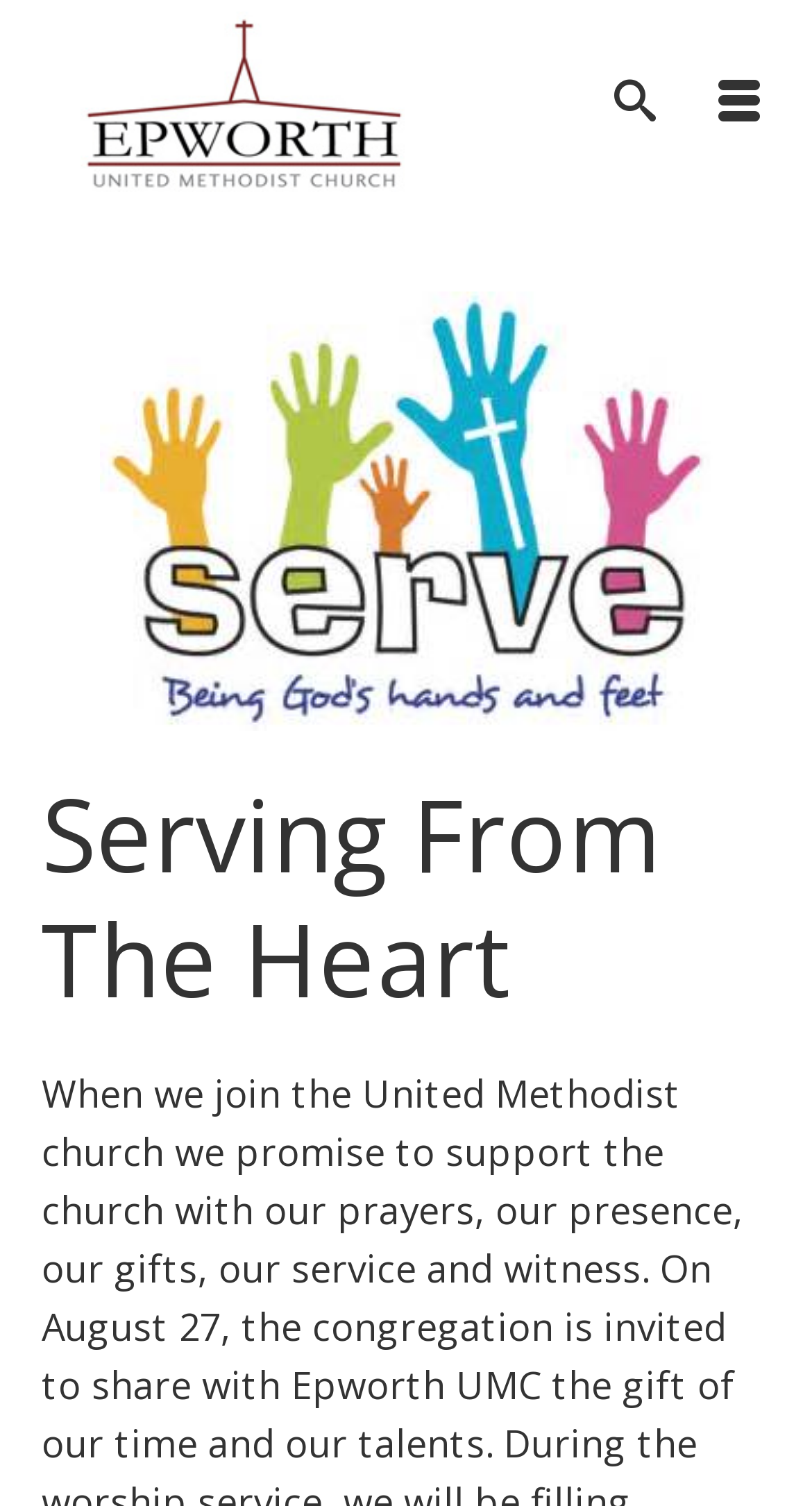Elaborate on the information and visuals displayed on the webpage.

The webpage is about Epworth United Methodist Church, with the title "Serving From The Heart" prominently displayed. At the top left corner, there is a link to the church's website, accompanied by an image of the church's logo. 

To the right of the link and image, there is a button labeled "Menu". Further to the right, there is a search function, which consists of a link and a header. 

Below the search function, there is a heading that reads "Serving From The Heart", which is likely the main title of the webpage.